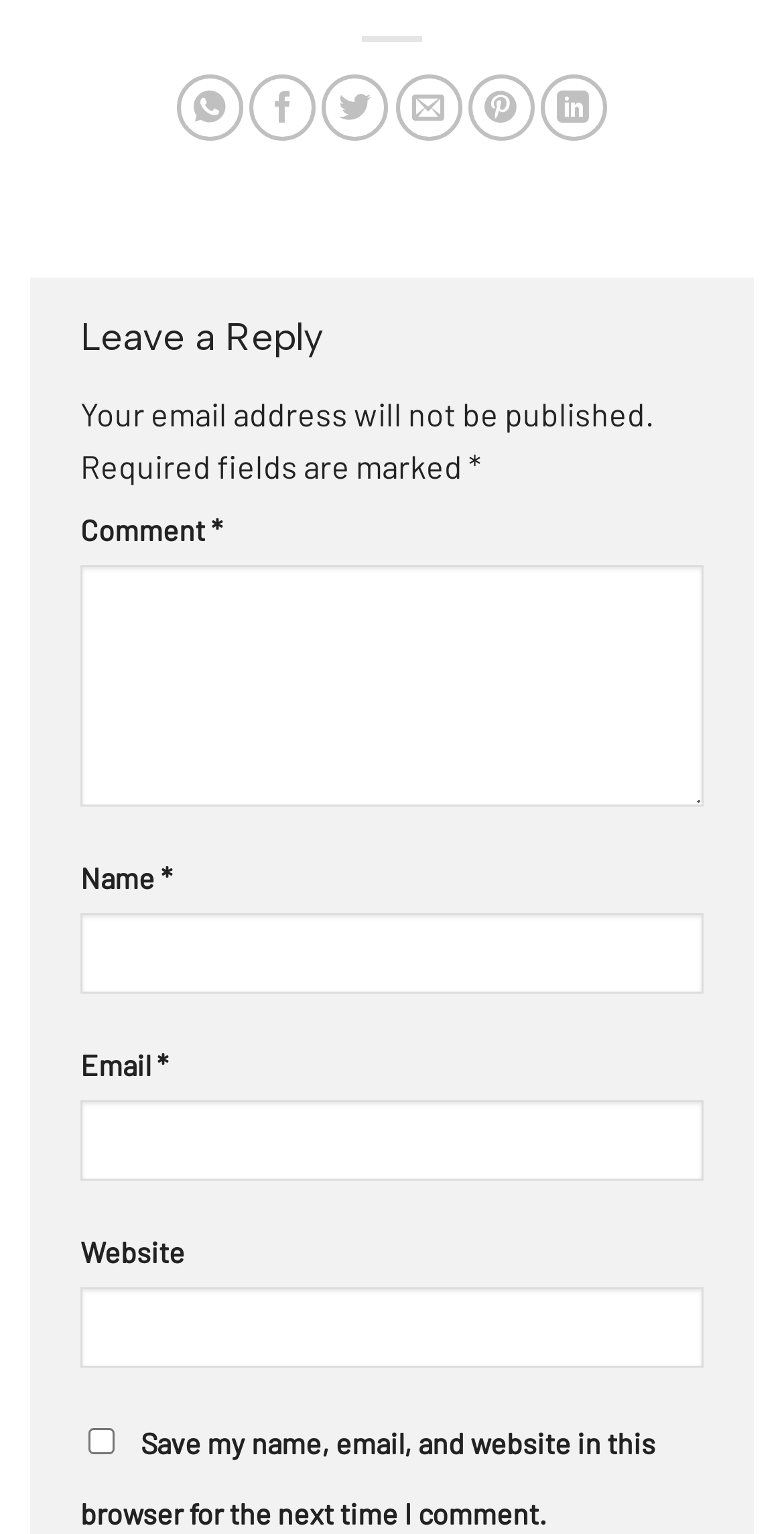Find the bounding box coordinates of the clickable area required to complete the following action: "Share on WhatsApp".

[0.226, 0.049, 0.311, 0.092]